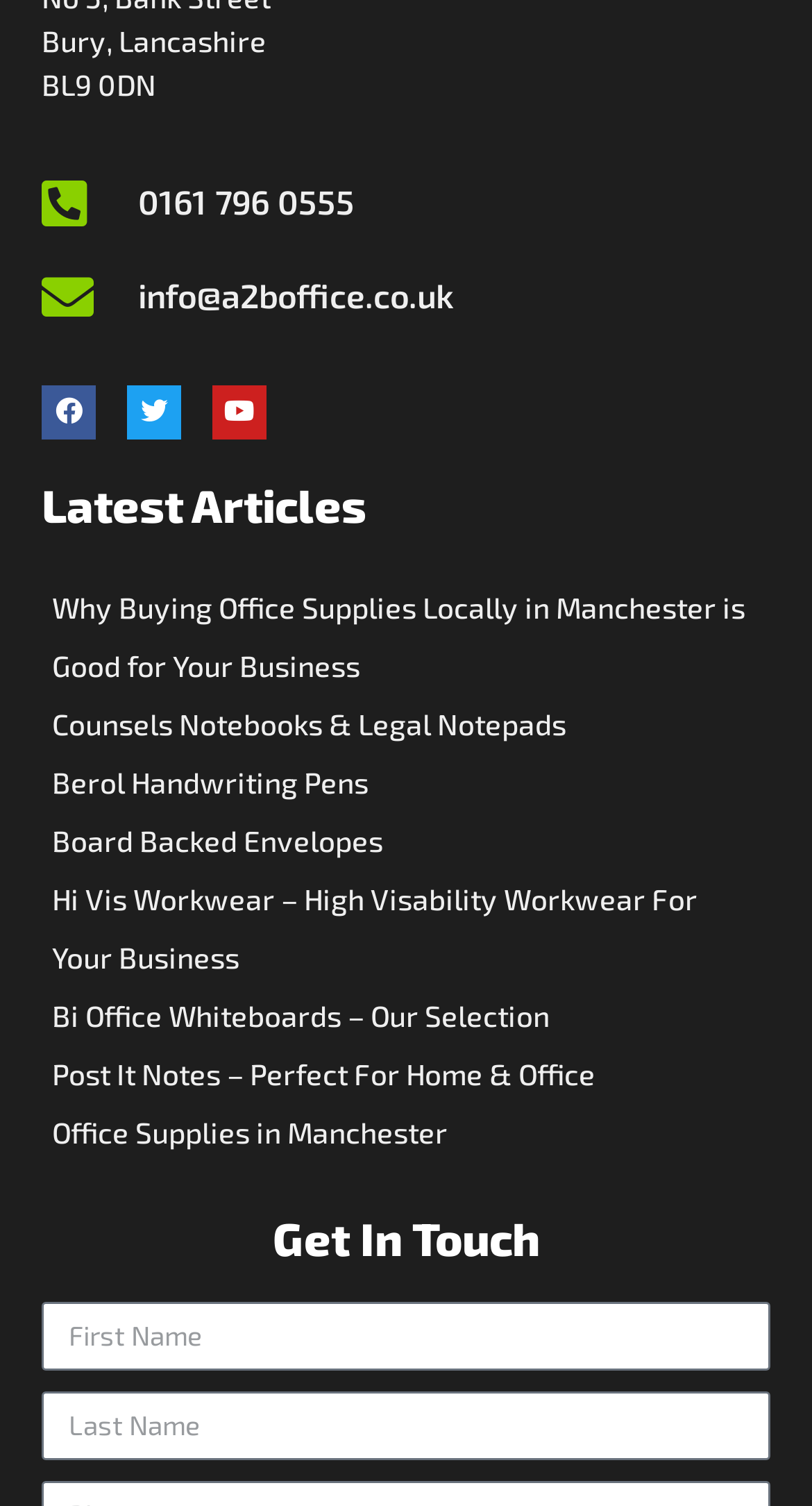What is the purpose of the 'Get In Touch' section?
Answer the question with a single word or phrase, referring to the image.

To contact the office